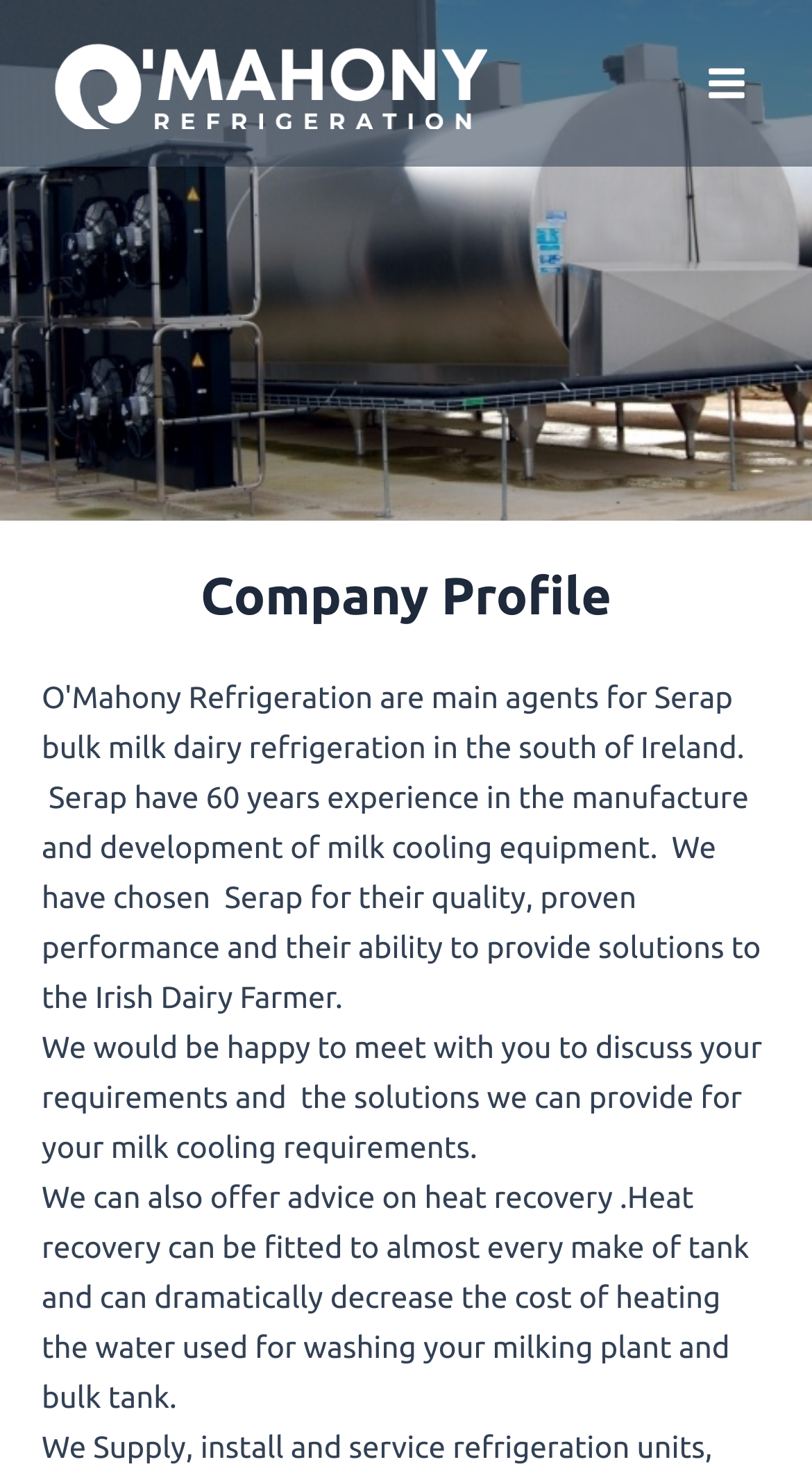What is the company name?
We need a detailed and meticulous answer to the question.

The company name can be found in the link element at the top of the page, which has a bounding box coordinate of [0.051, 0.042, 0.6, 0.066]. The text content of this element is 'O'Mahony Refrigeration'.